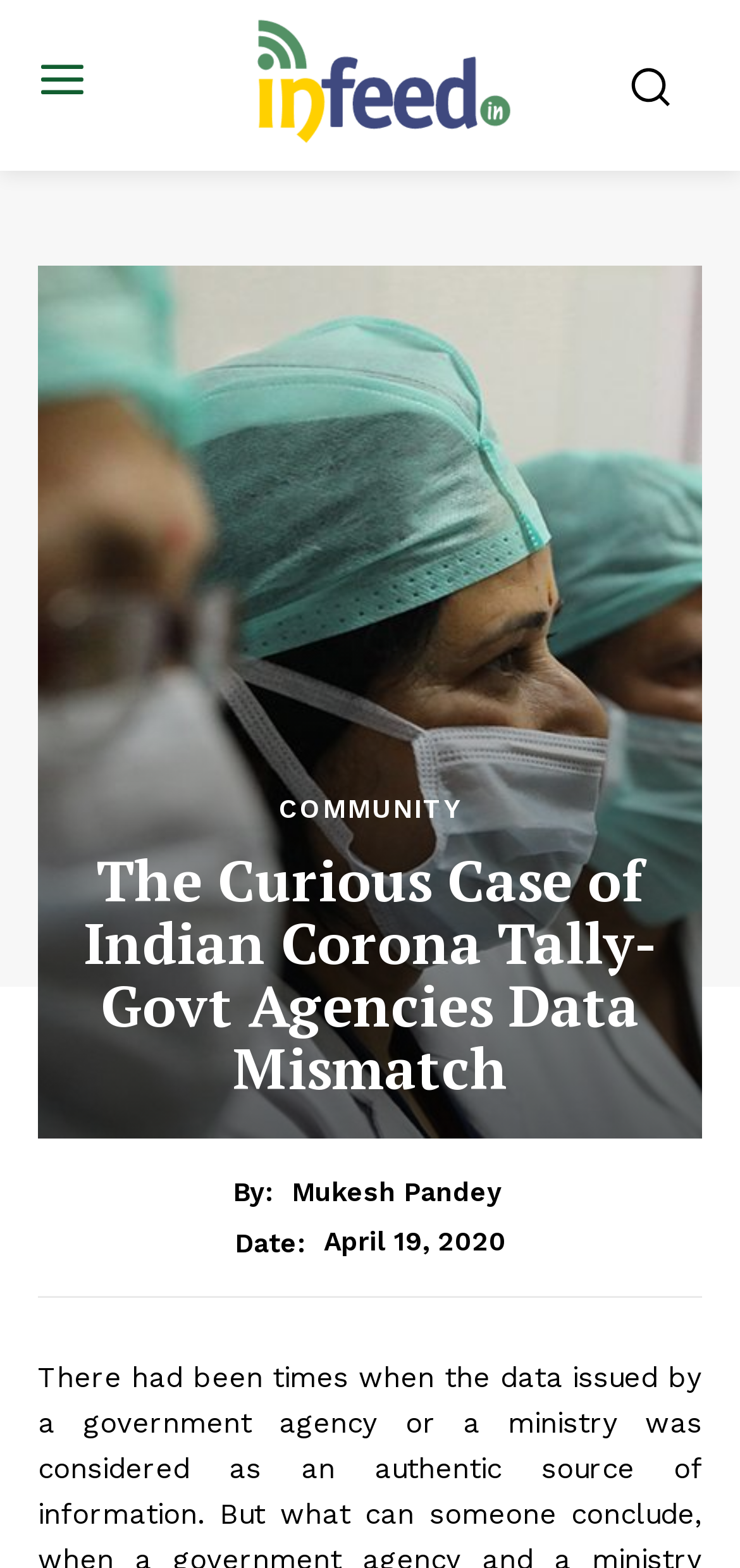Locate and extract the text of the main heading on the webpage.

The Curious Case of Indian Corona Tally- Govt Agencies Data Mismatch